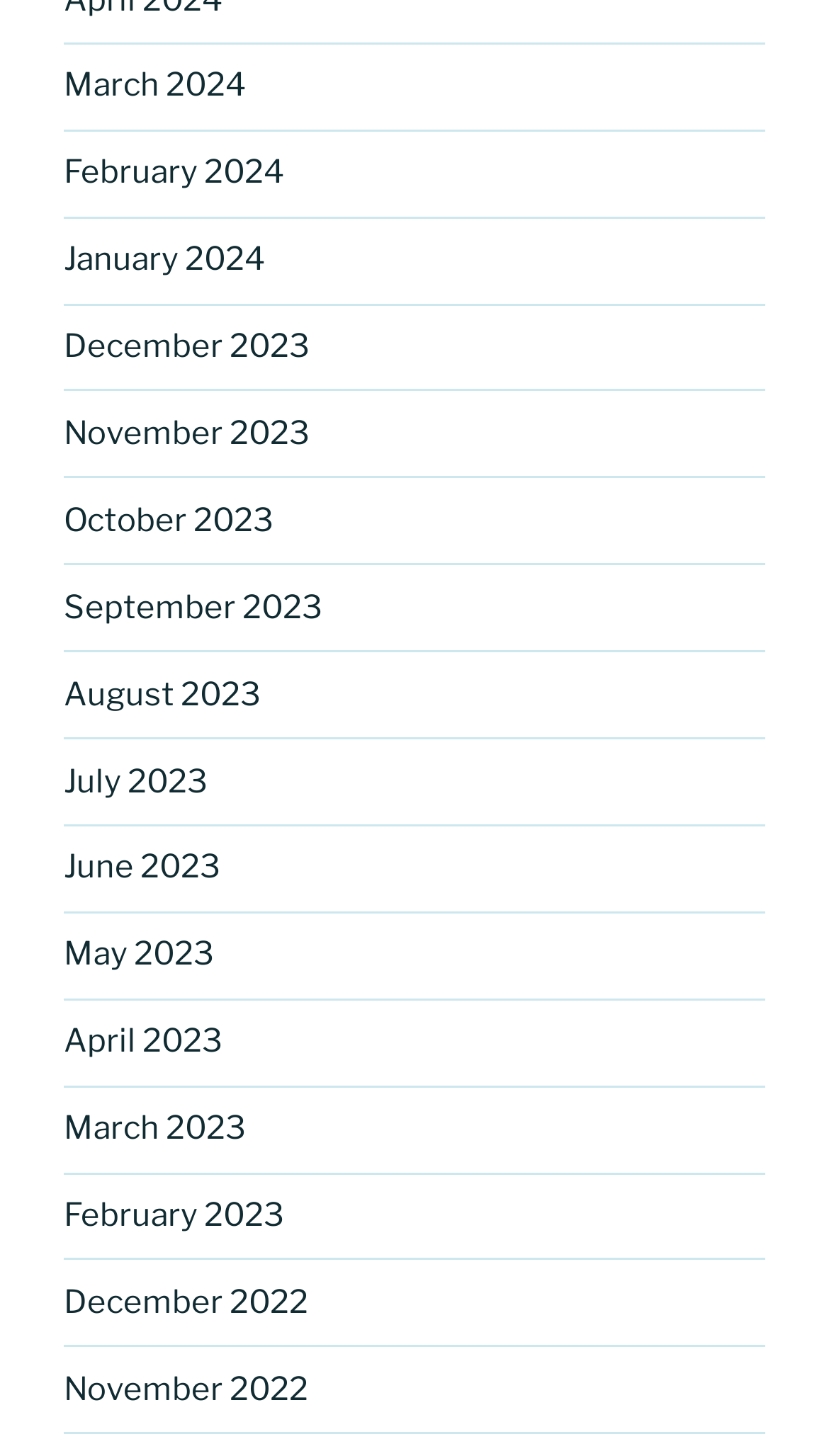Are the months listed in chronological order?
Using the image, give a concise answer in the form of a single word or short phrase.

Yes